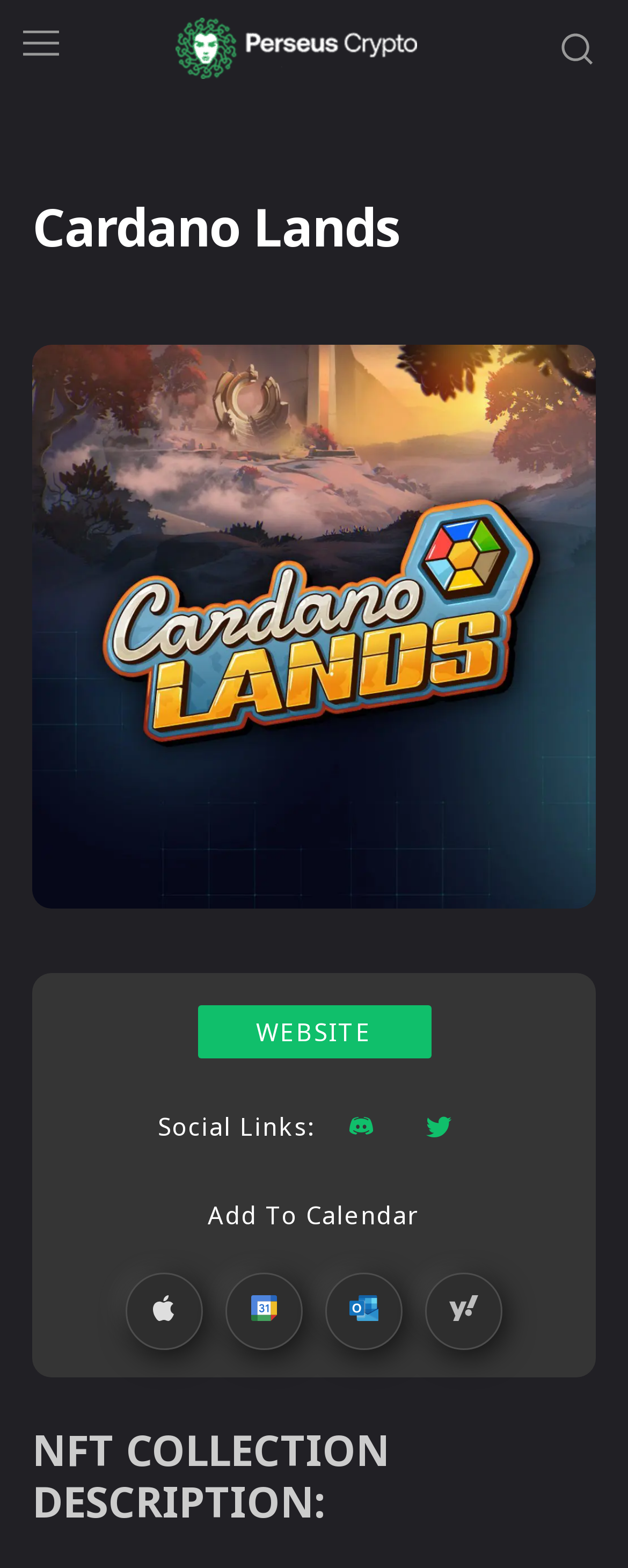Using the webpage screenshot and the element description Discord, determine the bounding box coordinates. Specify the coordinates in the format (top-left x, top-left y, bottom-right x, bottom-right y) with values ranging from 0 to 1.

[0.526, 0.701, 0.624, 0.74]